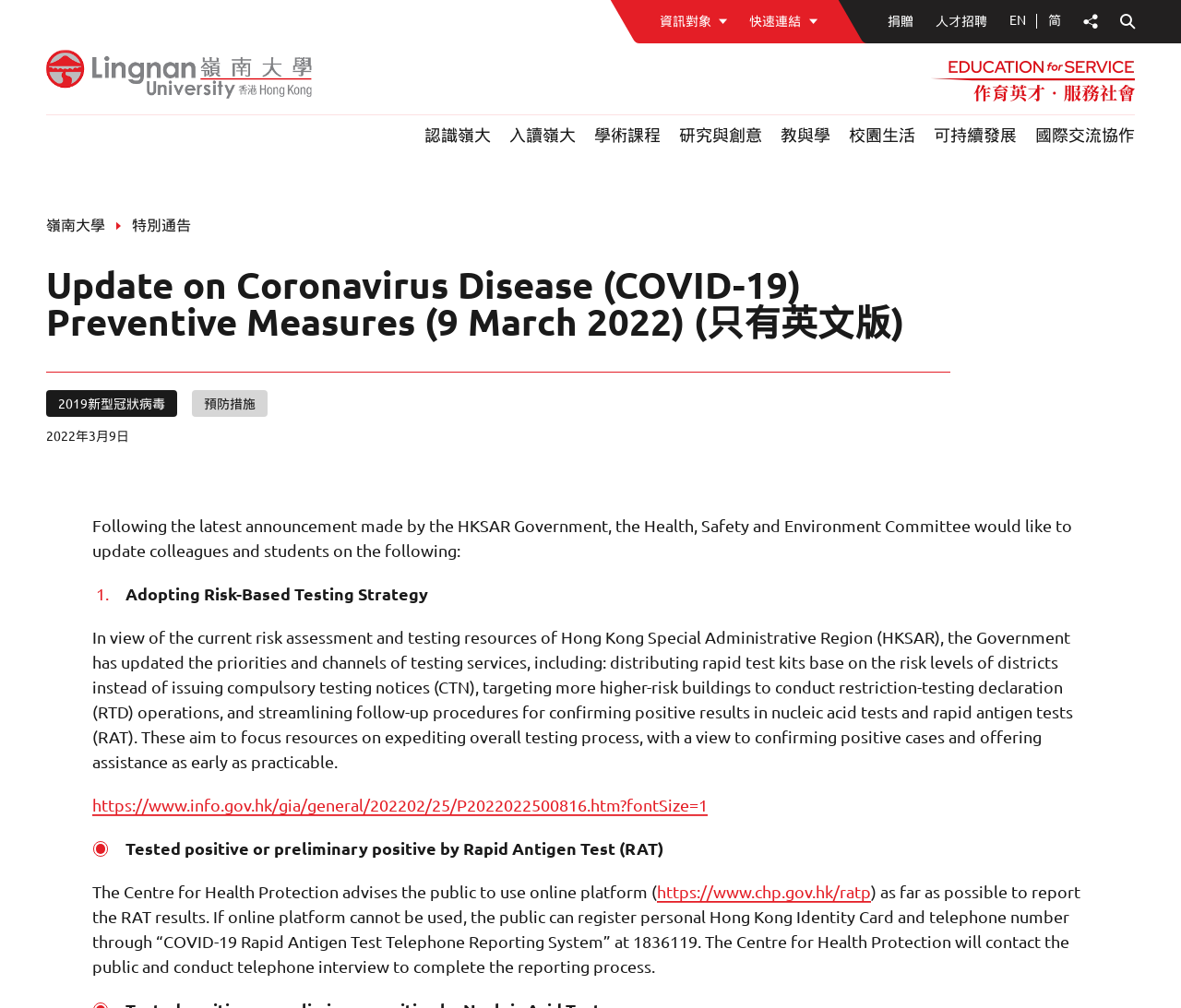Could you highlight the region that needs to be clicked to execute the instruction: "Read the update on Coronavirus Disease (COVID-19) Preventive Measures"?

[0.039, 0.265, 0.805, 0.369]